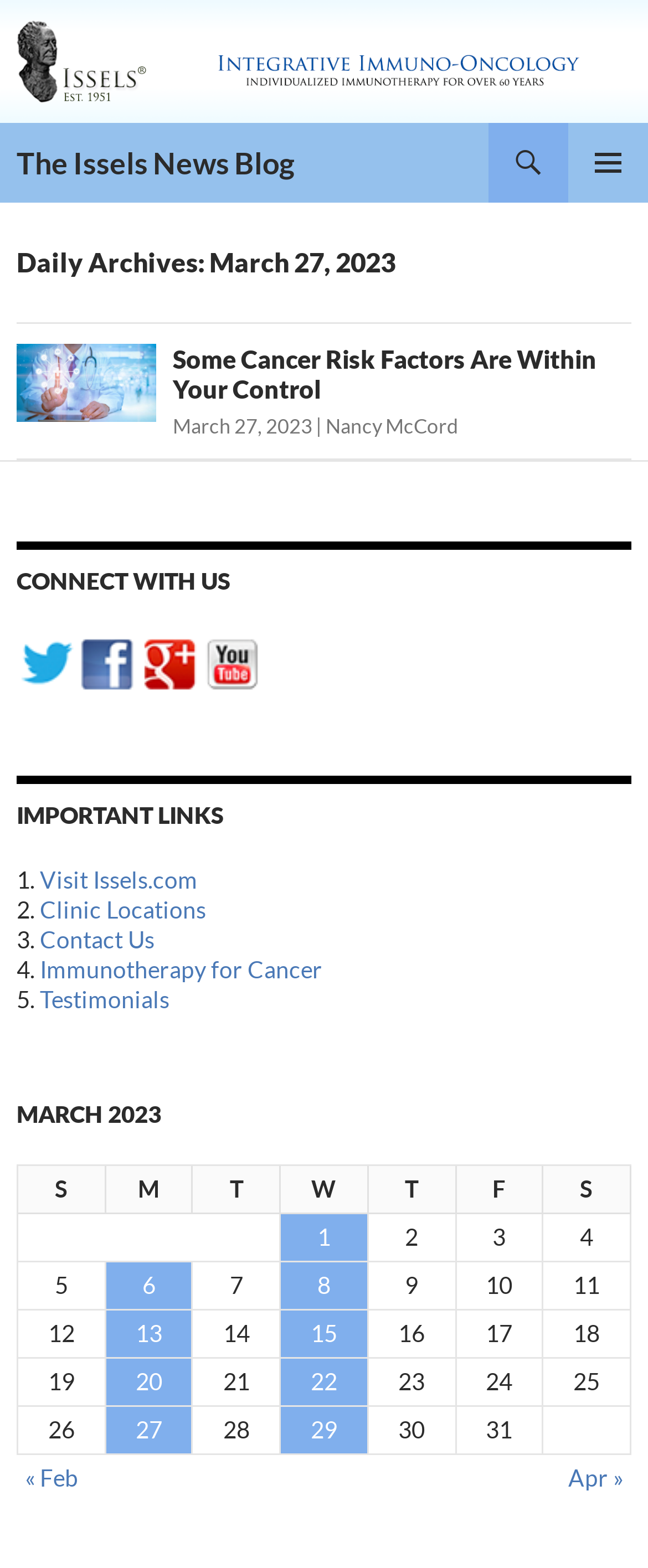Pinpoint the bounding box coordinates of the clickable element needed to complete the instruction: "Read the 'Some Cancer Risk Factors Are Within Your Control' article". The coordinates should be provided as four float numbers between 0 and 1: [left, top, right, bottom].

[0.267, 0.22, 0.921, 0.258]